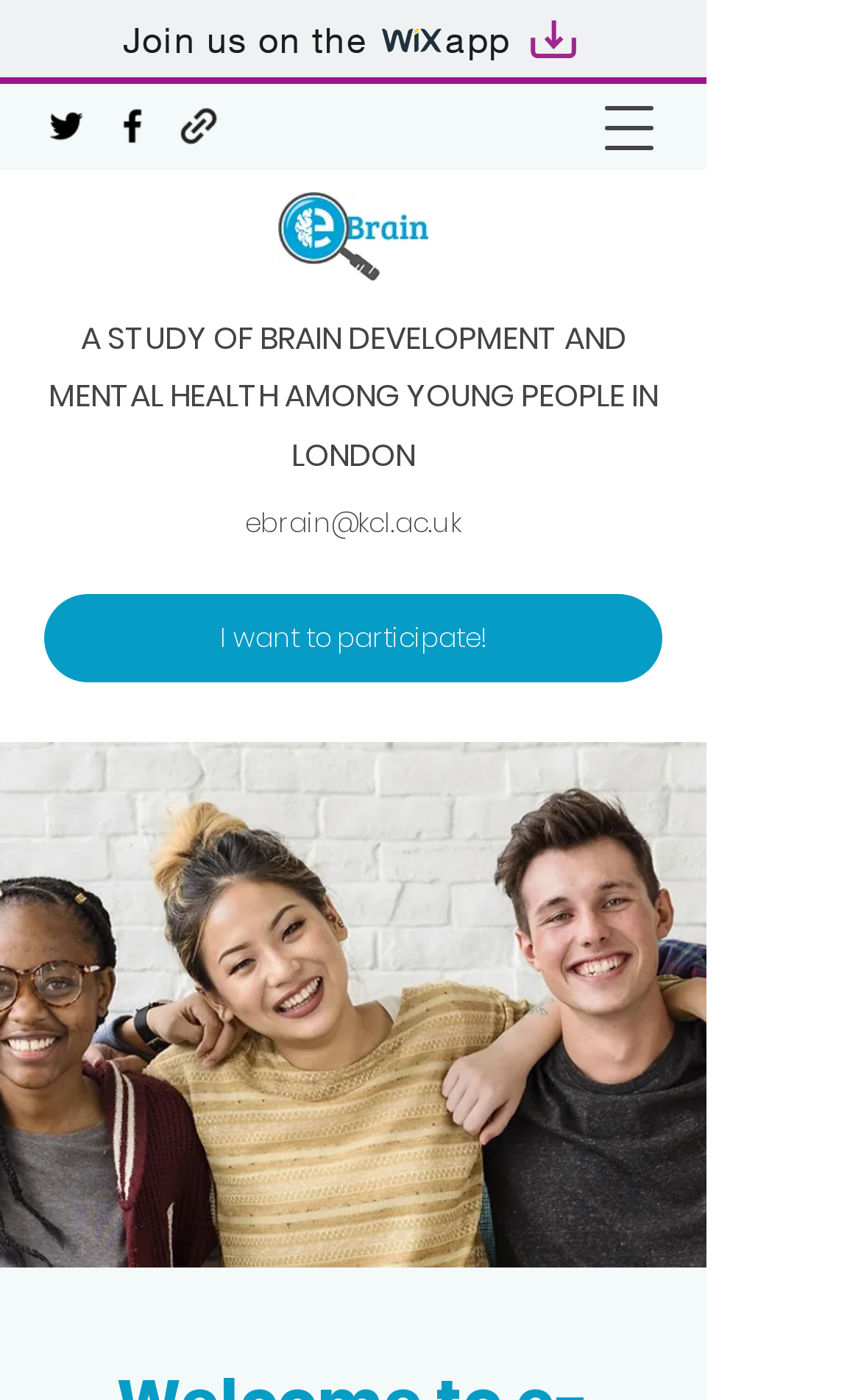What is the logo of the website?
Answer the question based on the image using a single word or a brief phrase.

eBrain logo